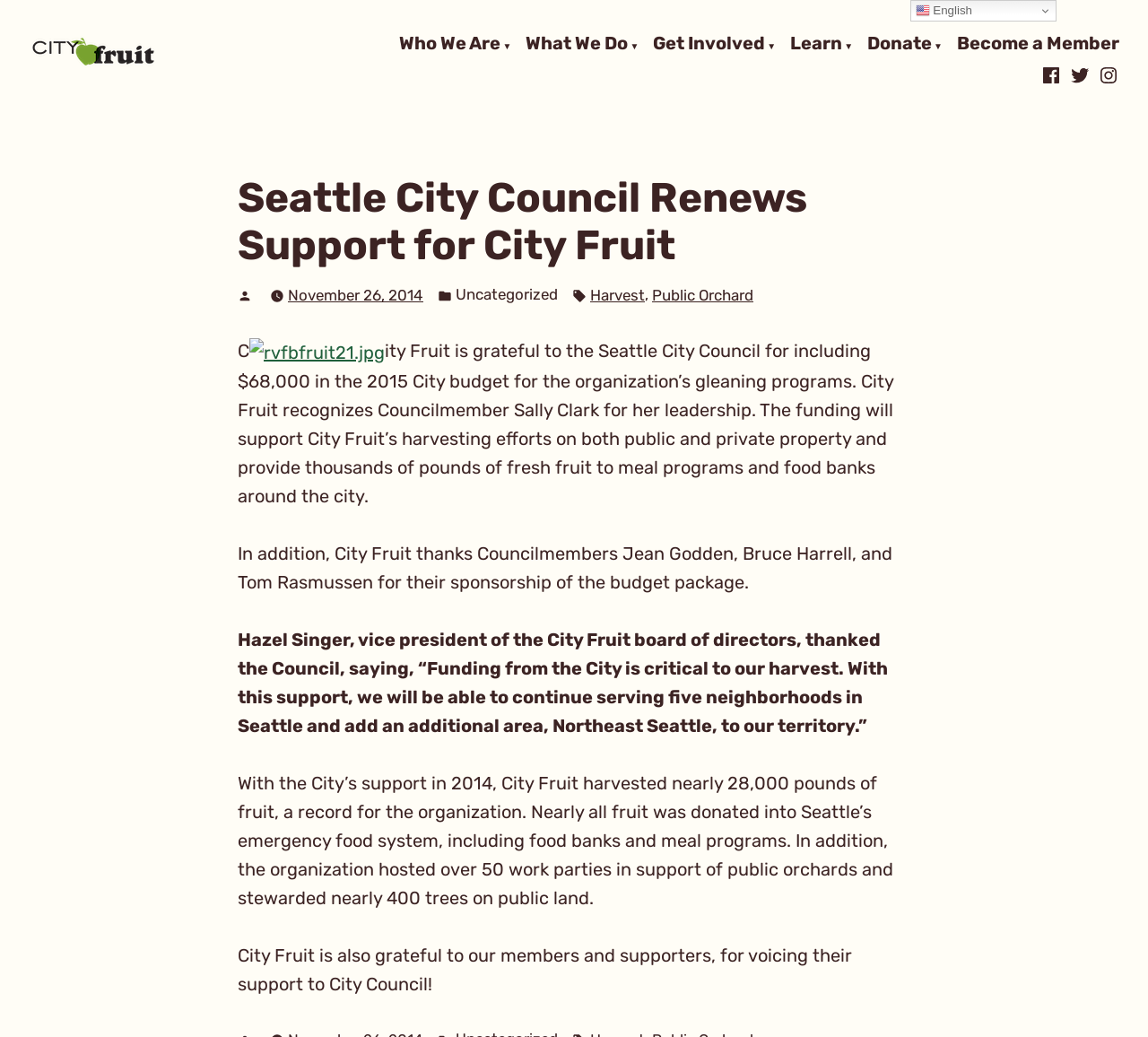Pinpoint the bounding box coordinates of the clickable area necessary to execute the following instruction: "Switch to English language". The coordinates should be given as four float numbers between 0 and 1, namely [left, top, right, bottom].

[0.793, 0.0, 0.92, 0.021]